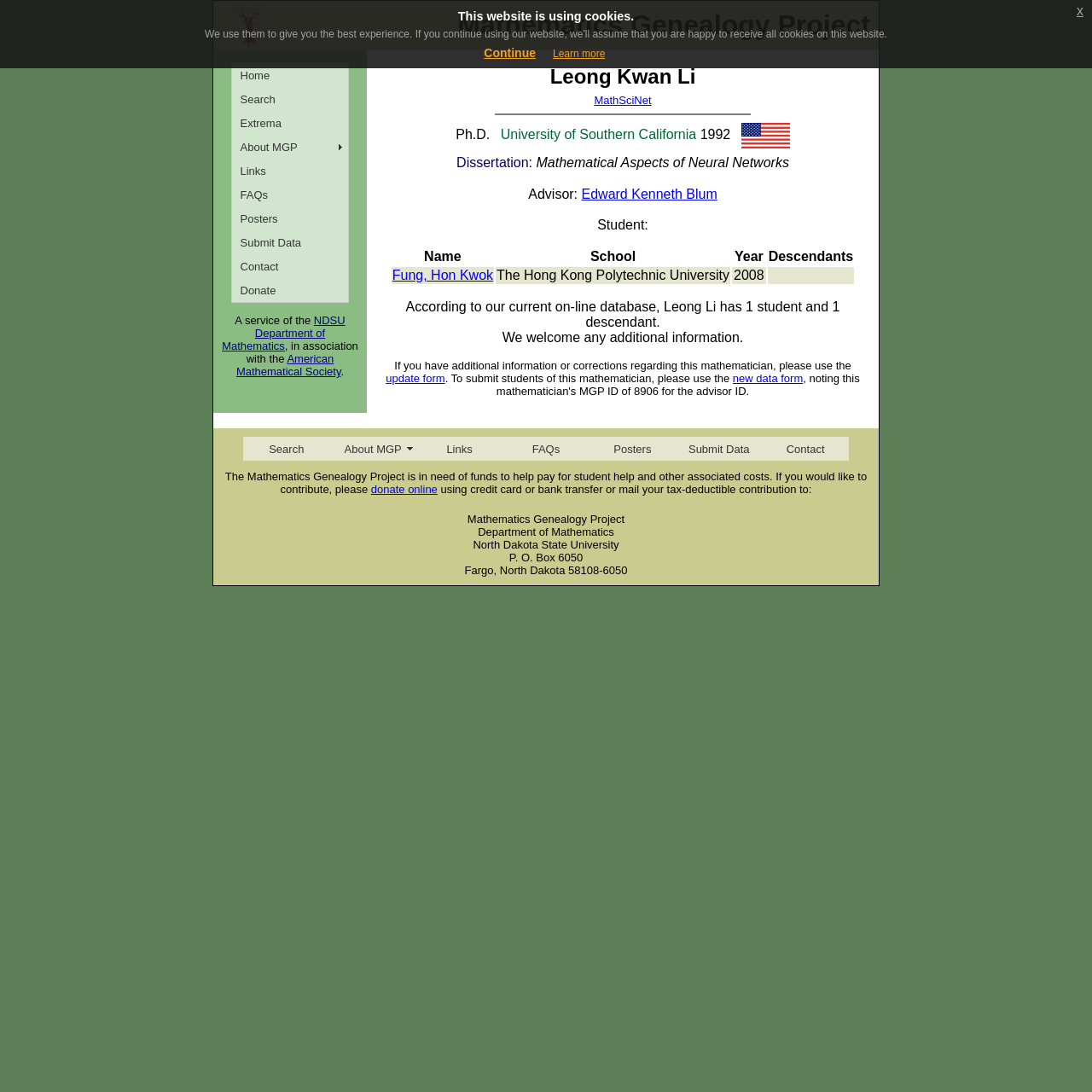Please provide the bounding box coordinates for the element that needs to be clicked to perform the instruction: "Submit new data". The coordinates must consist of four float numbers between 0 and 1, formatted as [left, top, right, bottom].

[0.619, 0.4, 0.698, 0.422]